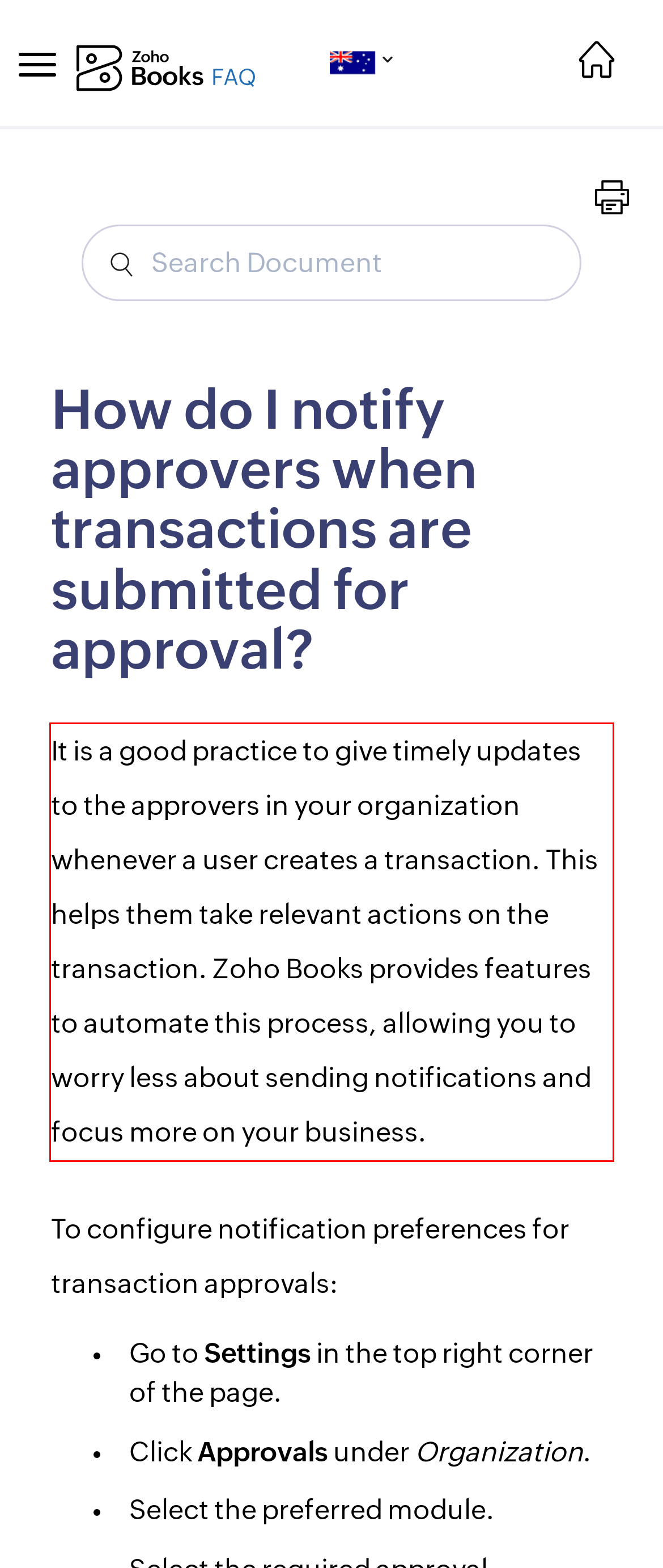Your task is to recognize and extract the text content from the UI element enclosed in the red bounding box on the webpage screenshot.

It is a good practice to give timely updates to the approvers in your organization whenever a user creates a transaction. This helps them take relevant actions on the transaction. Zoho Books provides features to automate this process, allowing you to worry less about sending notifications and focus more on your business.